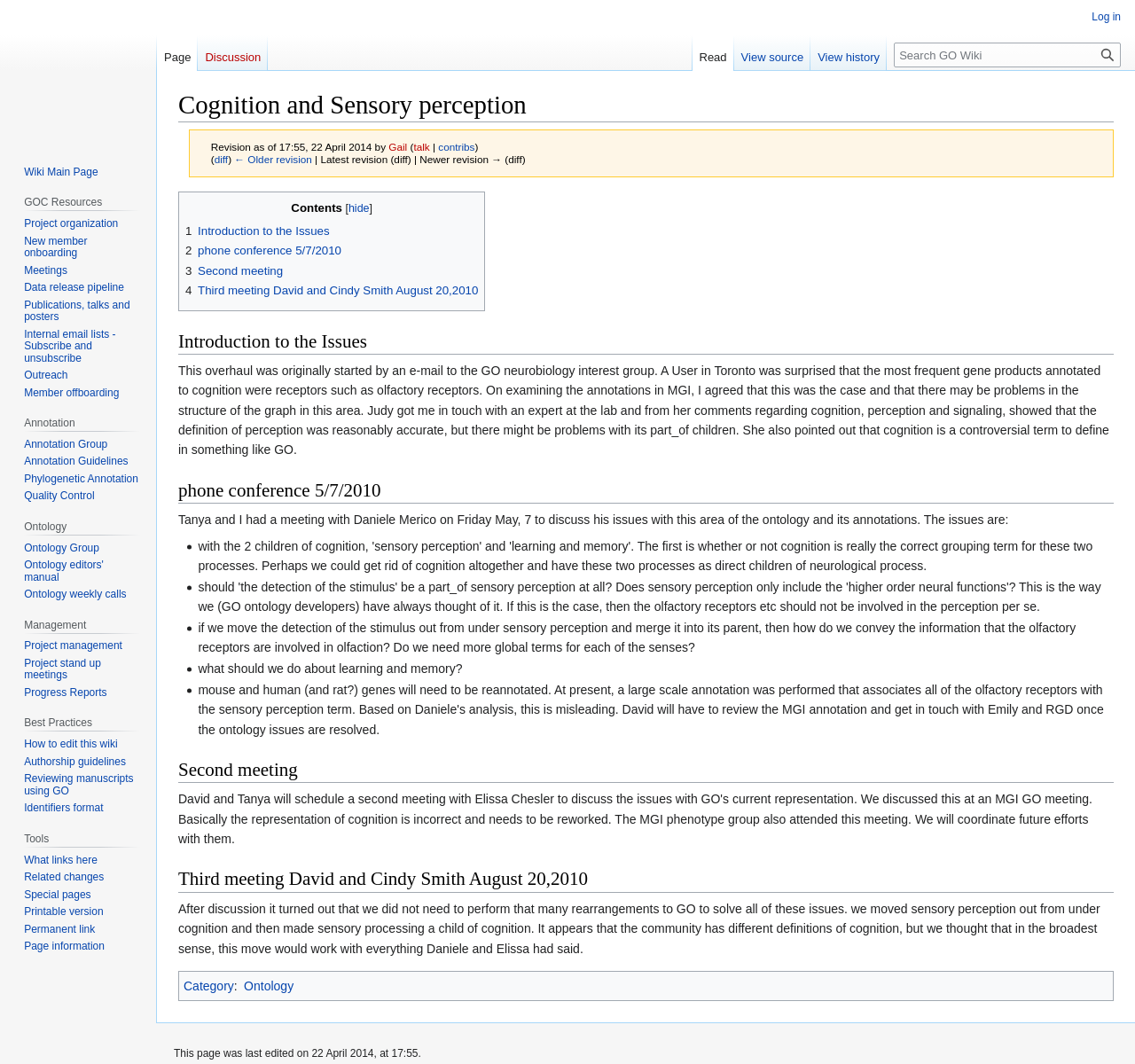Determine the bounding box coordinates for the area that should be clicked to carry out the following instruction: "Visit the main page".

[0.006, 0.0, 0.131, 0.133]